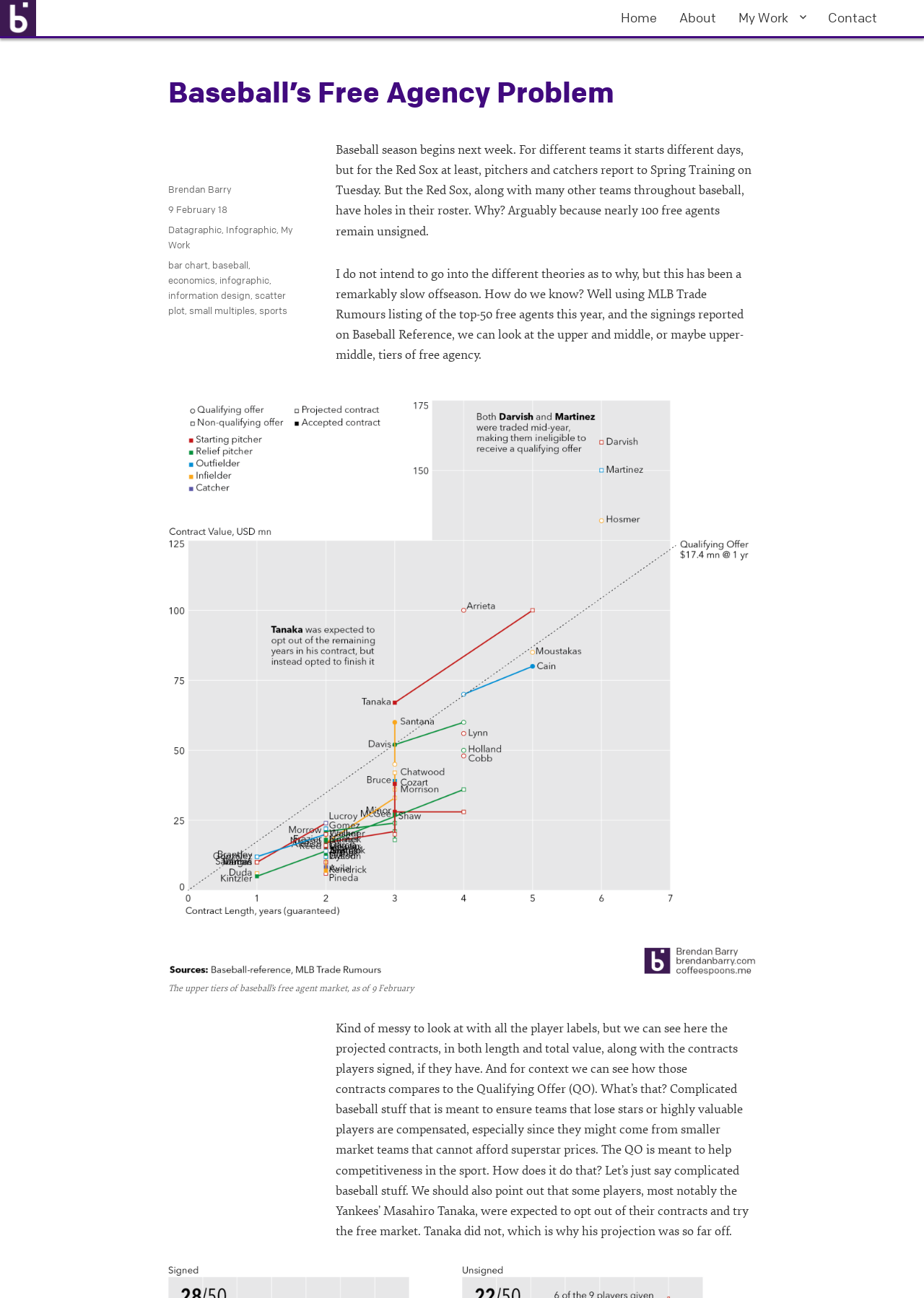Please give the bounding box coordinates of the area that should be clicked to fulfill the following instruction: "Explore the 'My Work' link". The coordinates should be in the format of four float numbers from 0 to 1, i.e., [left, top, right, bottom].

[0.787, 0.001, 0.884, 0.027]